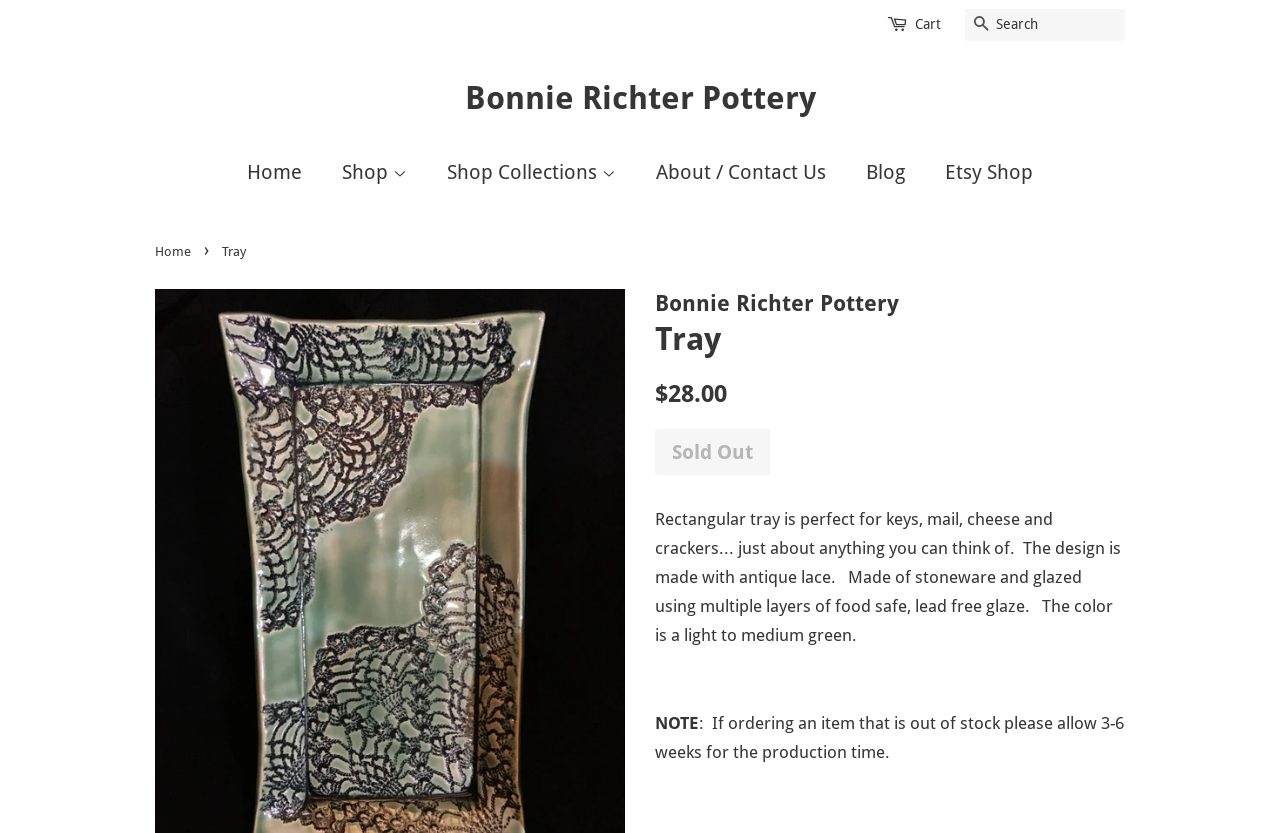What is the price of the tray?
Look at the screenshot and respond with one word or a short phrase.

$28.00